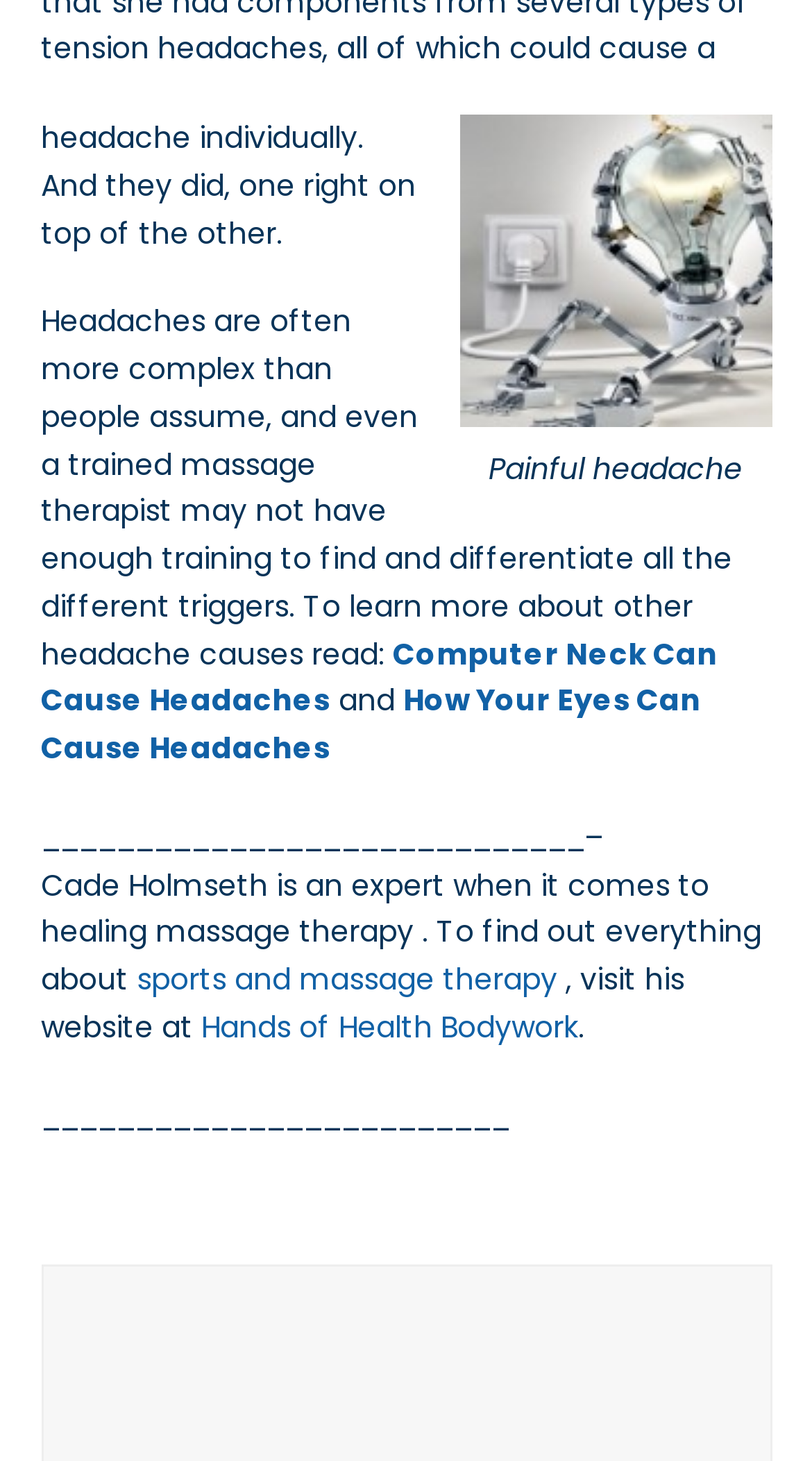Give the bounding box coordinates for the element described by: "Hands of Health Bodywork".

[0.247, 0.688, 0.712, 0.717]